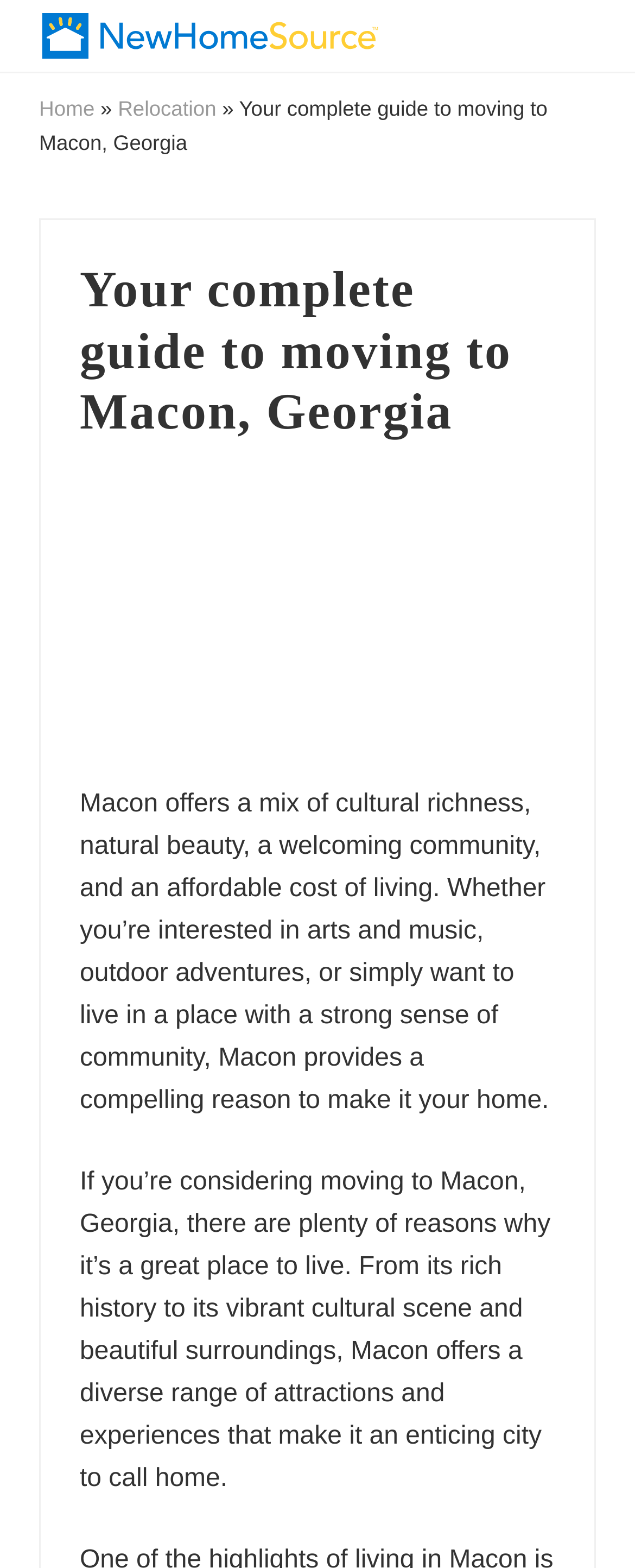Provide a short, one-word or phrase answer to the question below:
What is the tone of the webpage content?

Positive